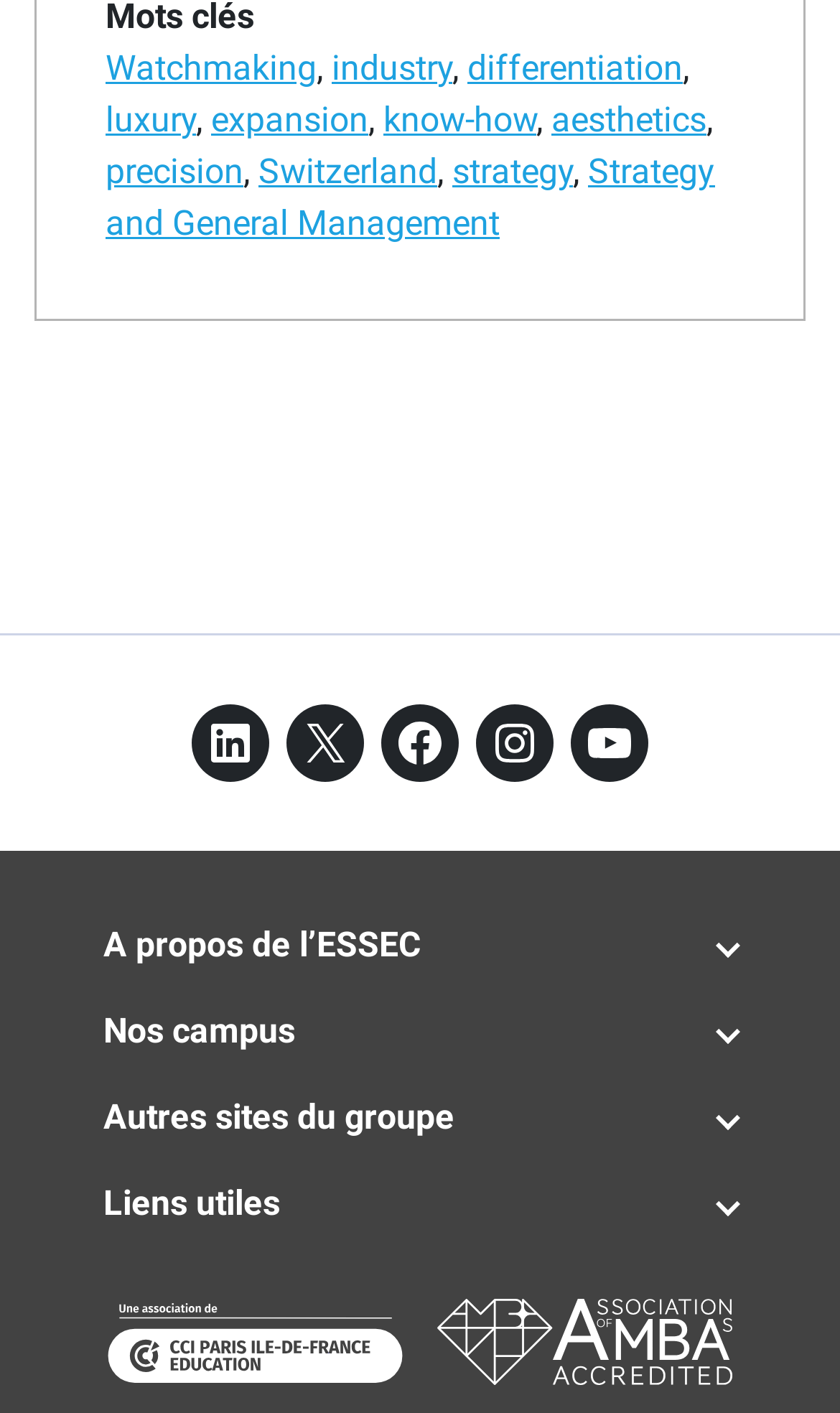What is the second link in the first row?
Give a detailed response to the question by analyzing the screenshot.

The second link in the first row is 'industry' which is located next to the 'Watchmaking' link with a bounding box coordinate of [0.395, 0.034, 0.538, 0.063].